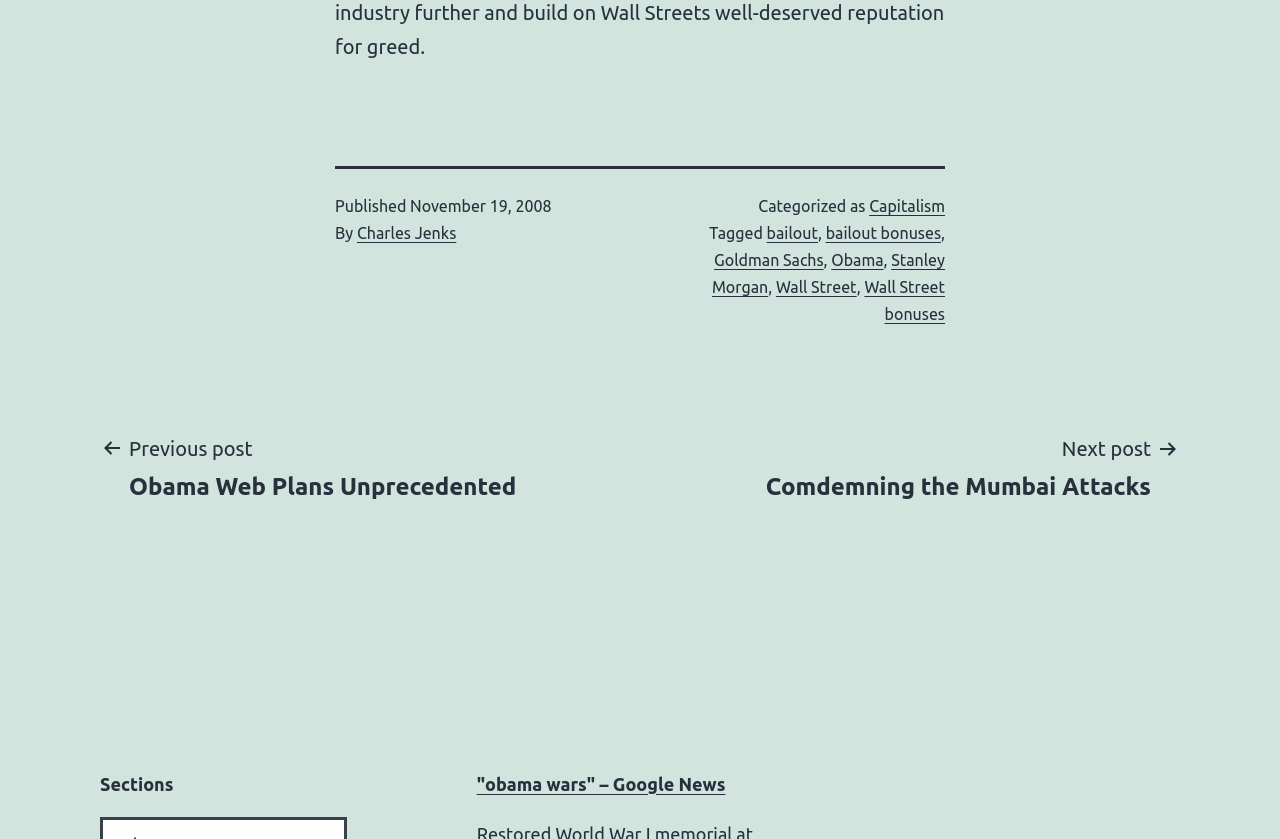Identify the bounding box for the element characterized by the following description: "Charles Jenks".

[0.279, 0.267, 0.356, 0.288]